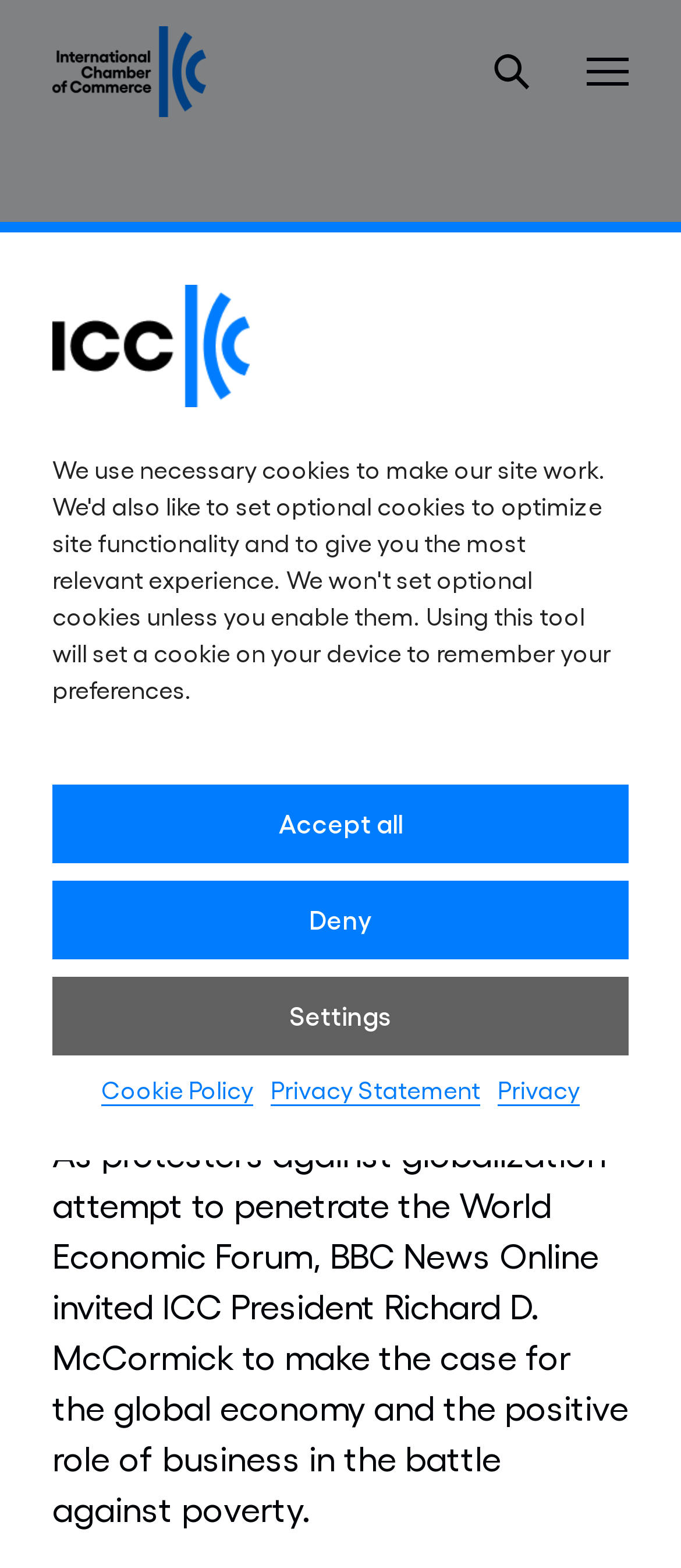What is the date of the article?
Based on the image, give a concise answer in the form of a single word or short phrase.

26 January 2001